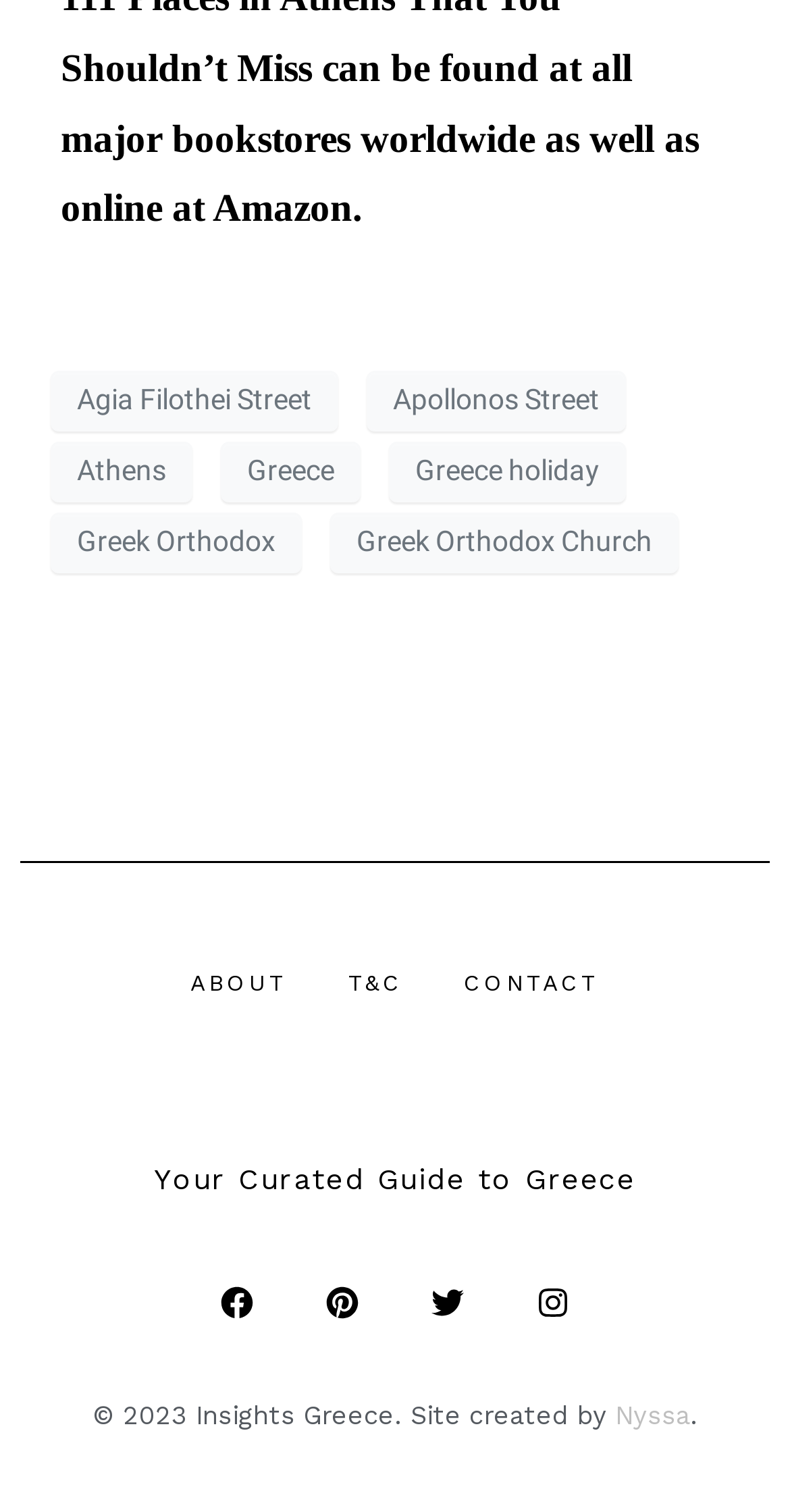Show the bounding box coordinates of the element that should be clicked to complete the task: "Contact Insights Greece".

[0.587, 0.631, 0.759, 0.671]